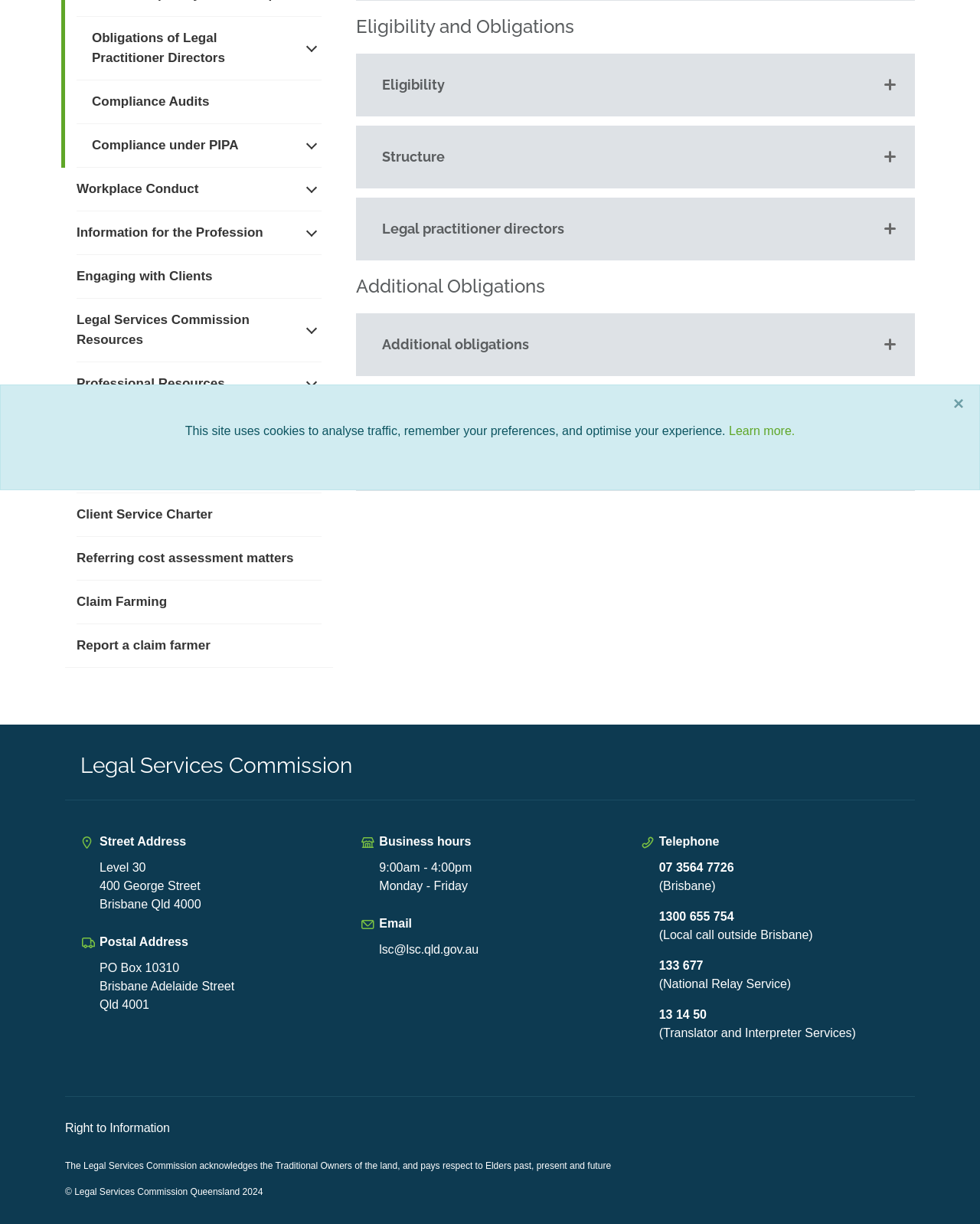Based on the element description, predict the bounding box coordinates (top-left x, top-left y, bottom-right x, bottom-right y) for the UI element in the screenshot: ×

[0.957, 0.315, 0.999, 0.345]